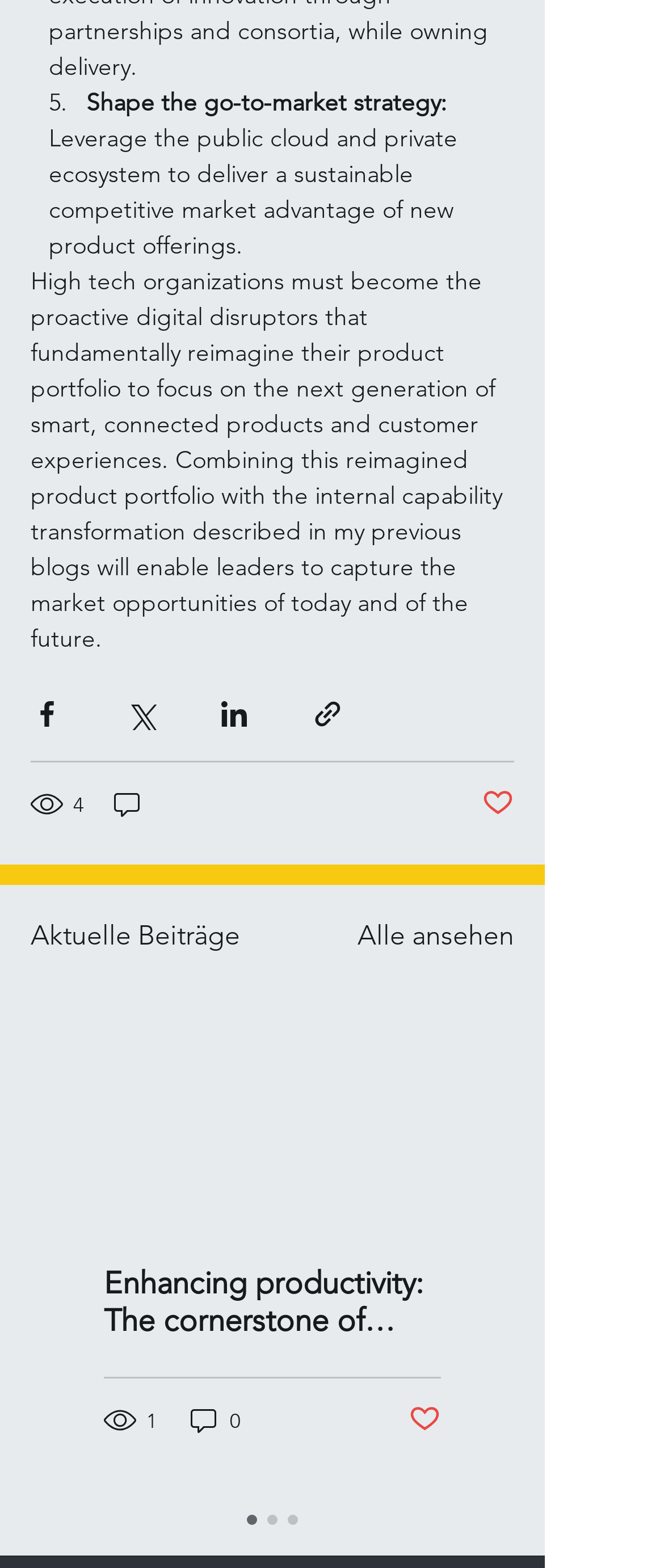Utilize the information from the image to answer the question in detail:
What is the purpose of the button with a heart icon?

The button with a heart icon is used to like or unlike an article. When clicked, it will mark the article as 'Gefällt mir' or unmark it if it was previously liked.